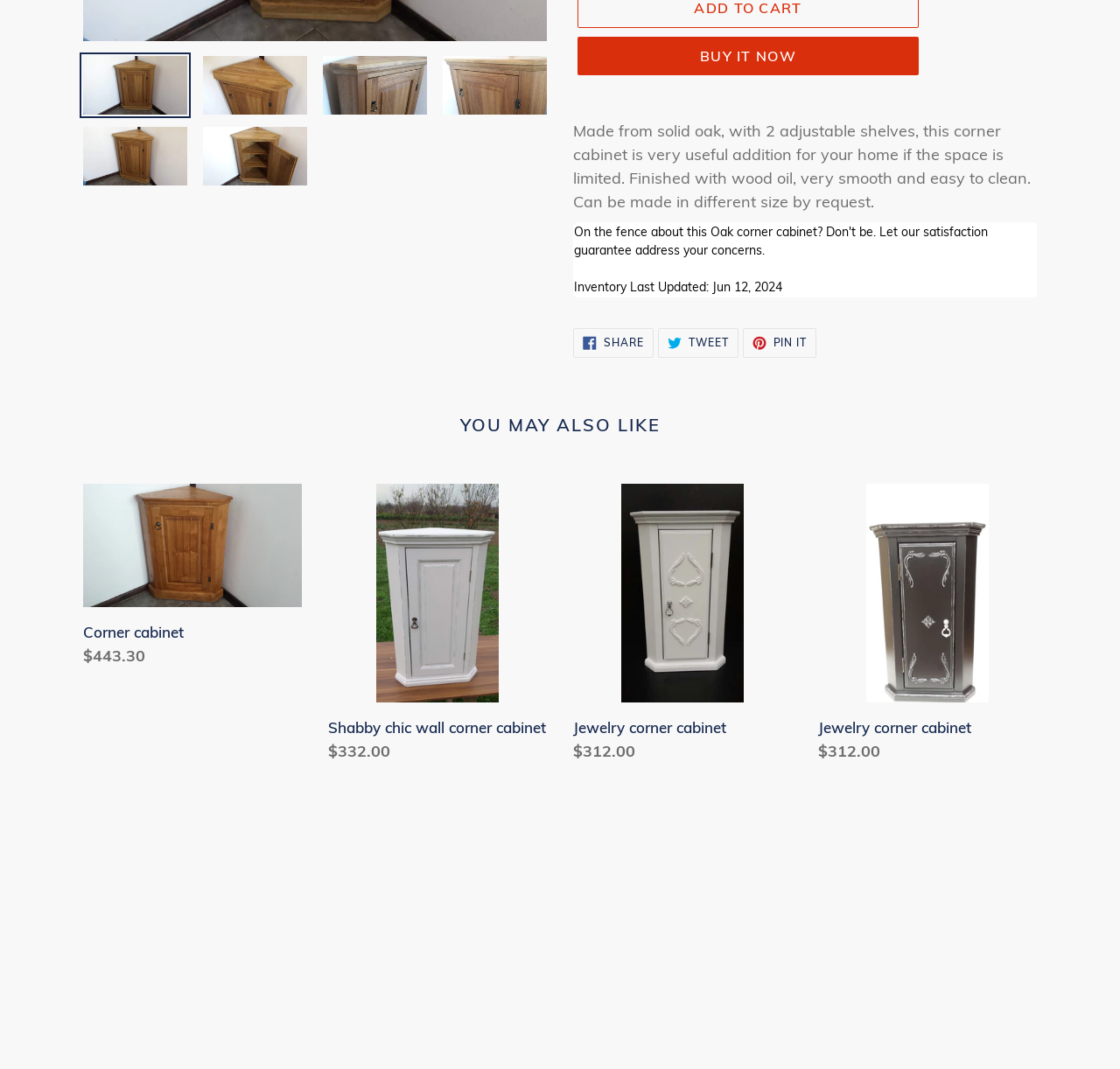Using the element description Corner cabinet, predict the bounding box coordinates for the UI element. Provide the coordinates in (top-left x, top-left y, bottom-right x, bottom-right y) format with values ranging from 0 to 1.

[0.074, 0.391, 0.27, 0.569]